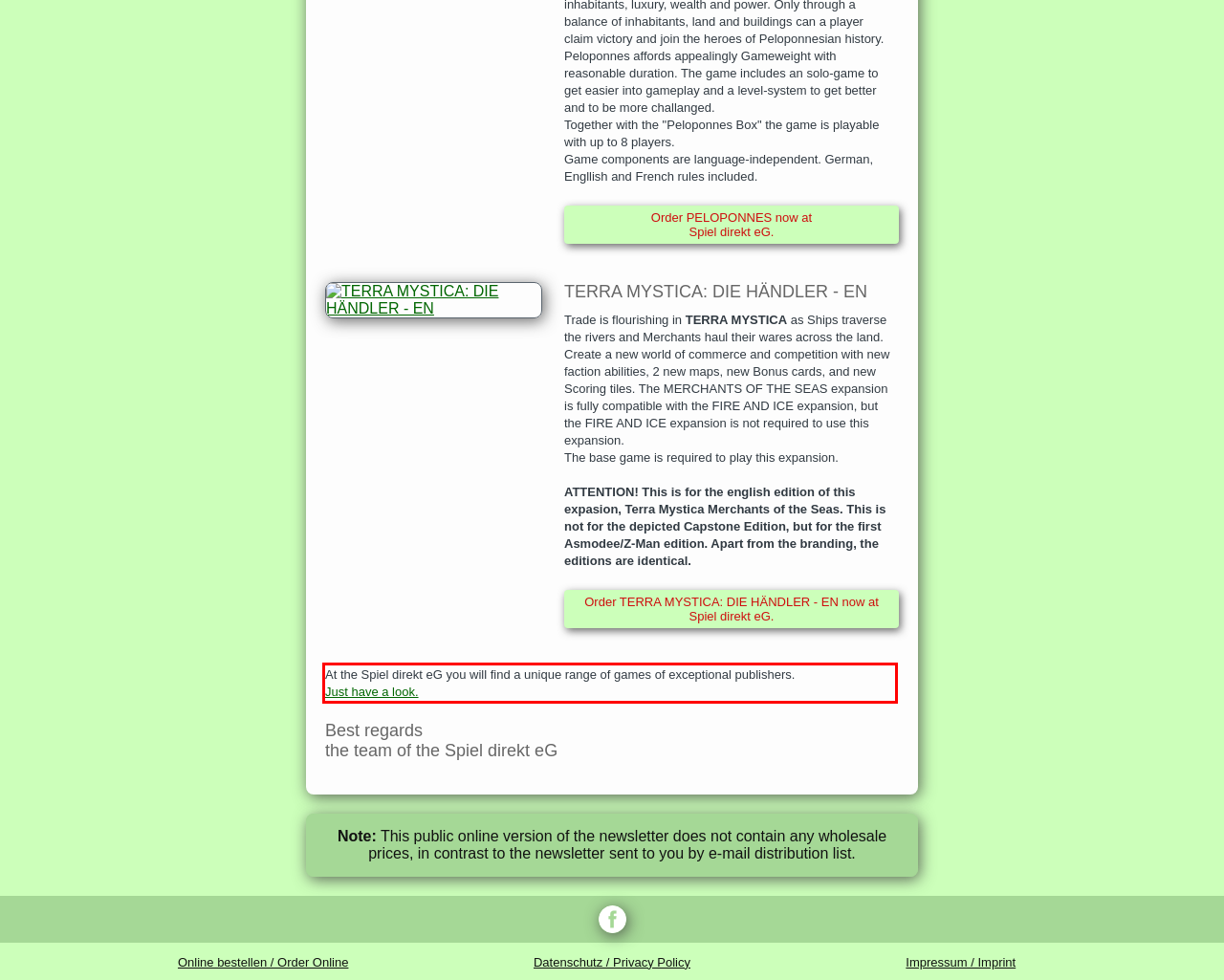View the screenshot of the webpage and identify the UI element surrounded by a red bounding box. Extract the text contained within this red bounding box.

At the Spiel direkt eG you will find a unique range of games of exceptional publishers. Just have a look.